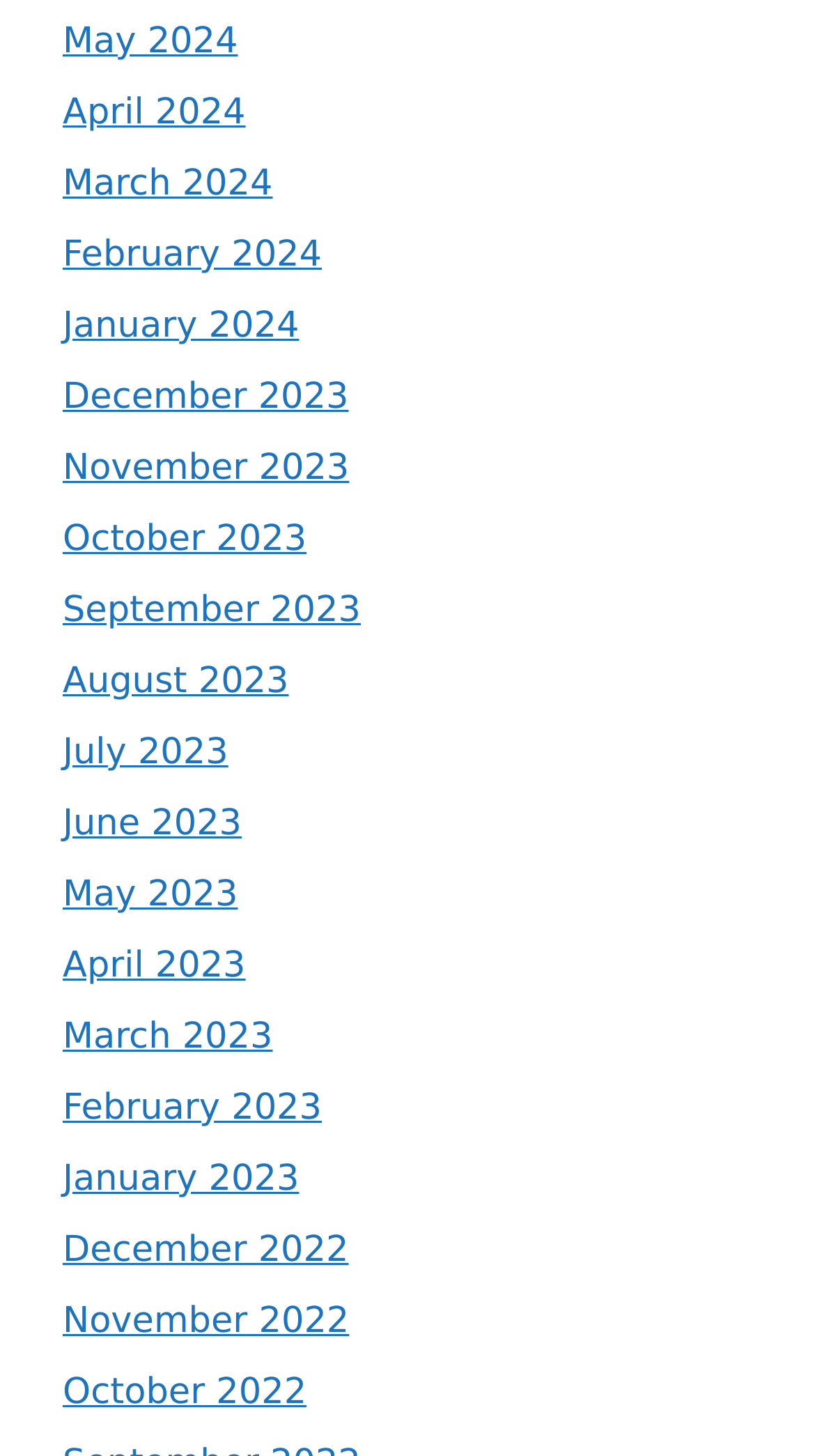Locate the bounding box coordinates of the clickable region to complete the following instruction: "browse December 2022."

[0.077, 0.844, 0.428, 0.873]